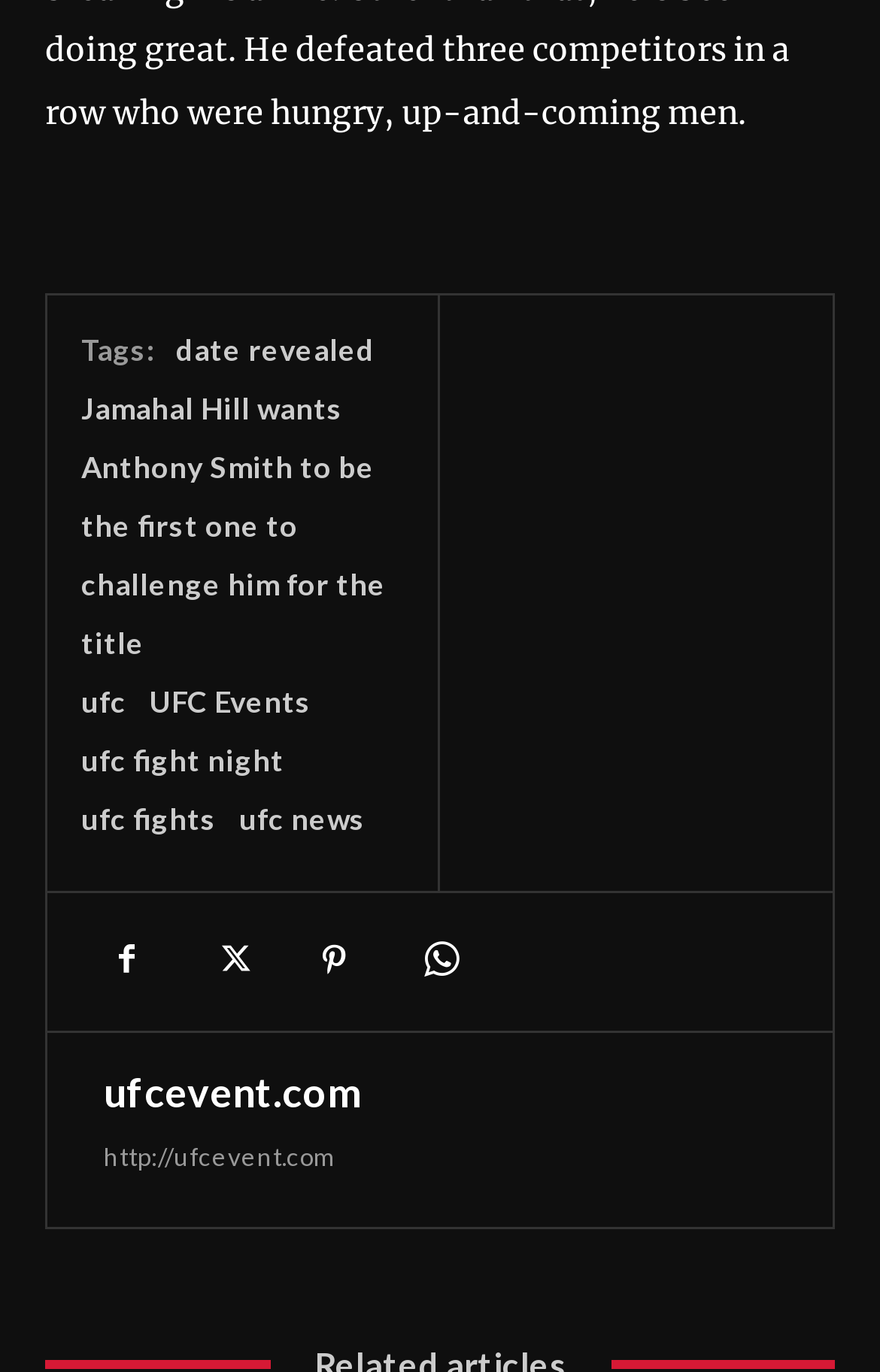Provide the bounding box coordinates of the area you need to click to execute the following instruction: "Go to 'ufcevent.com'".

[0.118, 0.777, 0.408, 0.814]